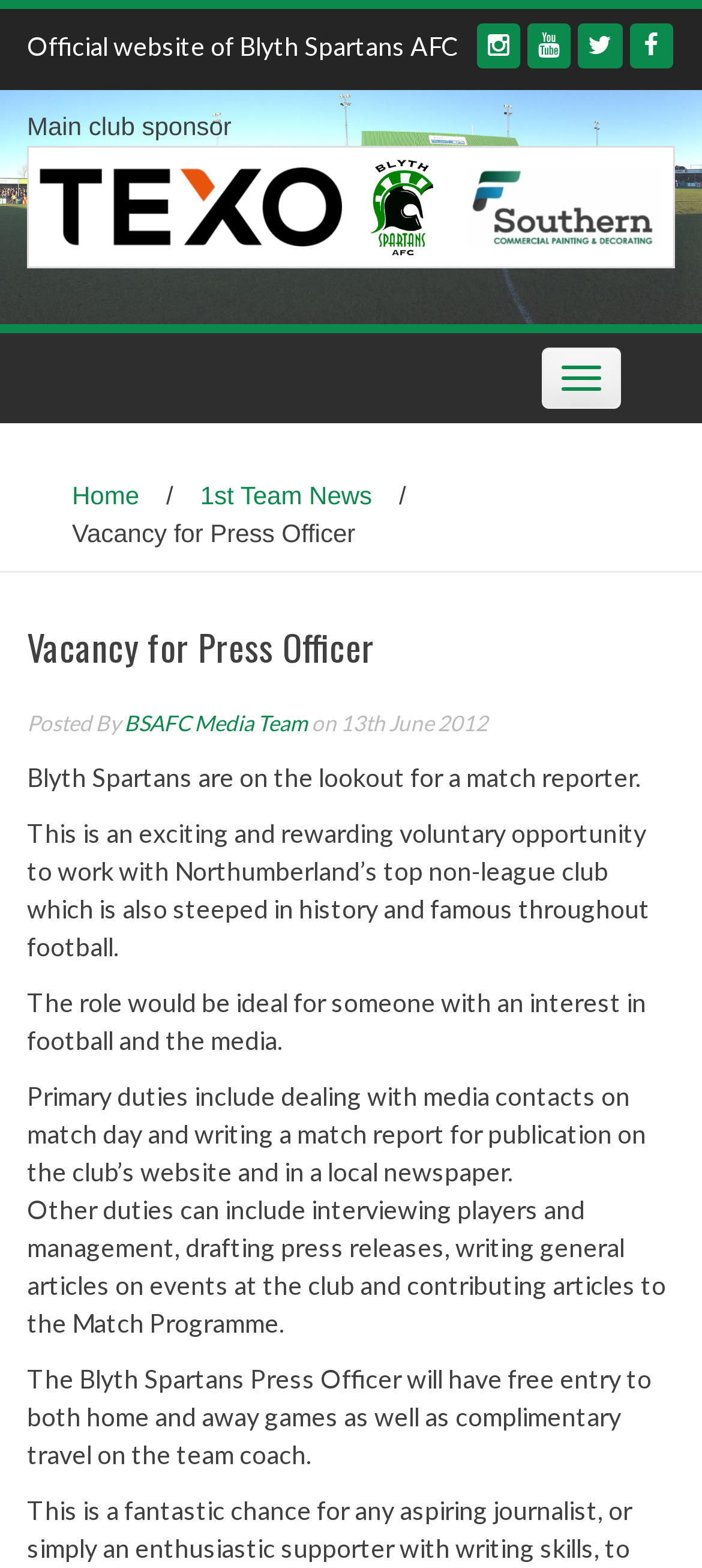What is the ideal candidate for the Press Officer role?
Using the image as a reference, give an elaborate response to the question.

According to the webpage, the role would be ideal for someone with an interest in football and the media, indicating that the candidate should have a passion for both areas.